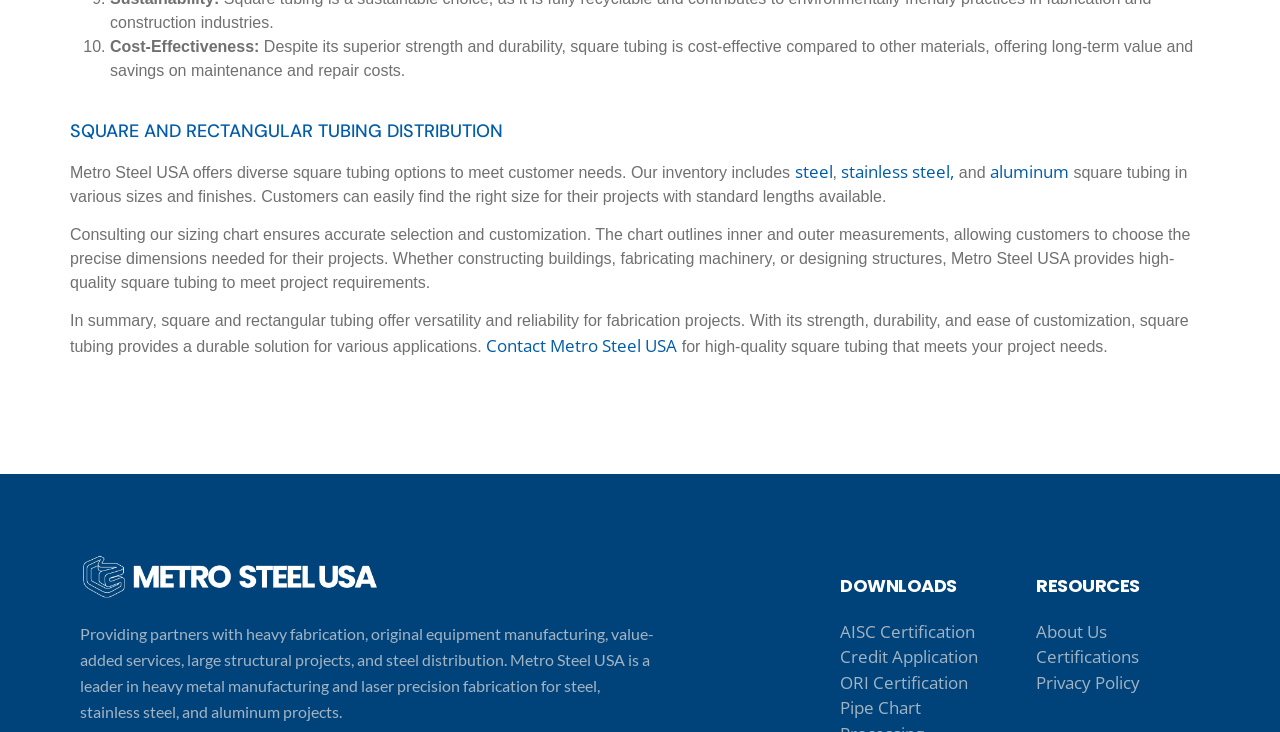Determine the bounding box coordinates for the area you should click to complete the following instruction: "Click on the 'steel' link".

[0.621, 0.218, 0.65, 0.249]